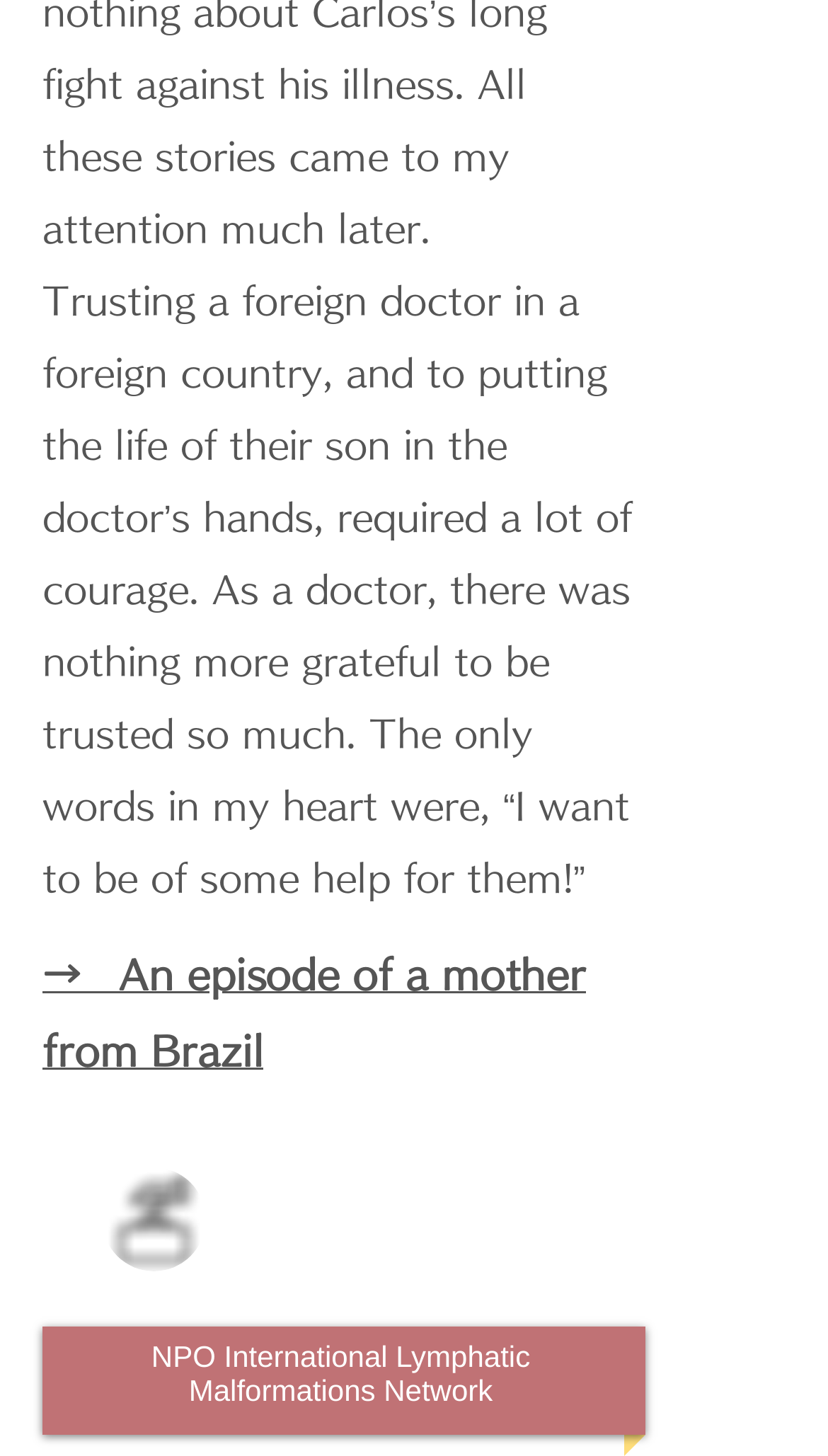Please find the bounding box for the following UI element description. Provide the coordinates in (top-left x, top-left y, bottom-right x, bottom-right y) format, with values between 0 and 1: aria-label="さえずり"

[0.269, 0.831, 0.359, 0.882]